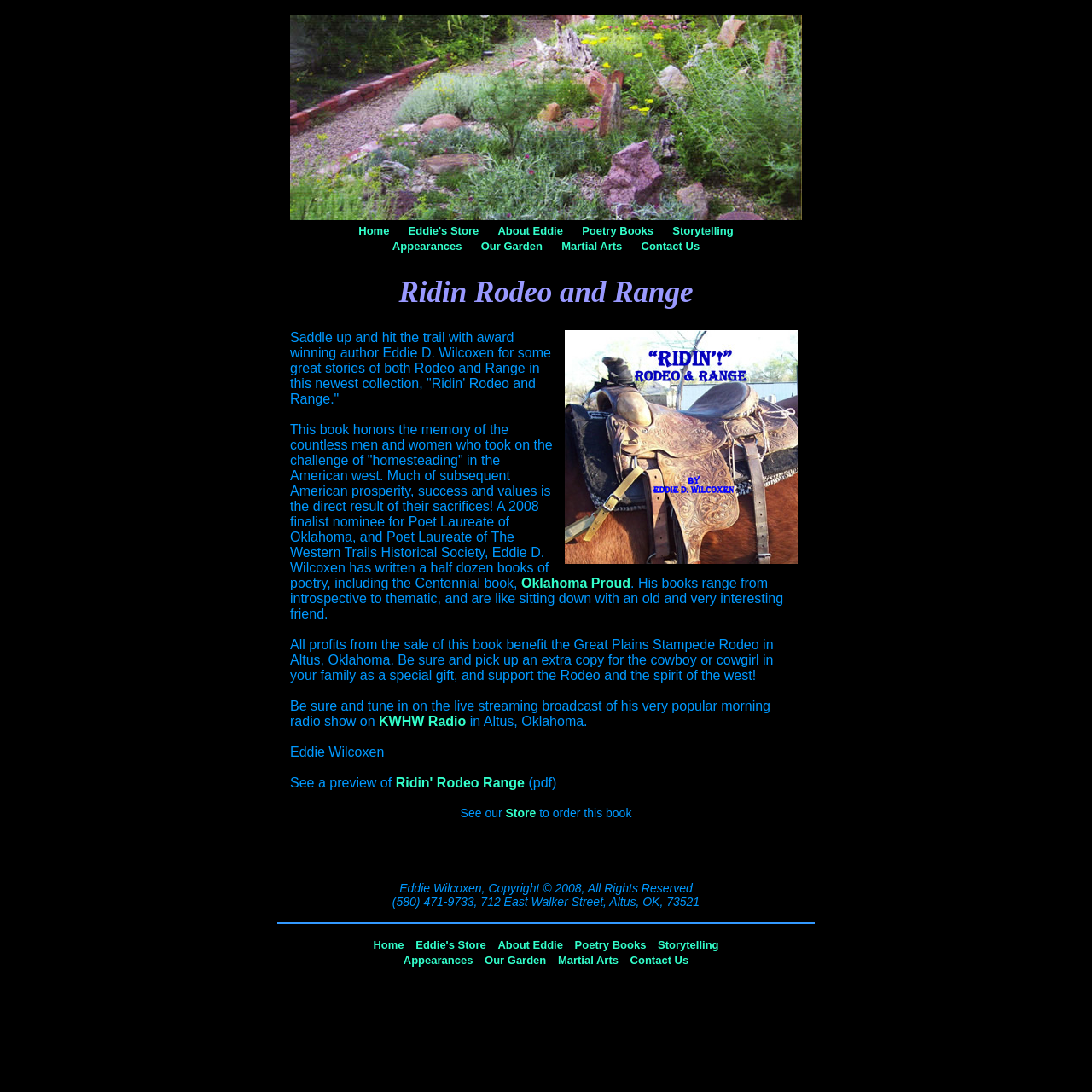Find the bounding box coordinates for the area that should be clicked to accomplish the instruction: "Read about the book Ridin' Rodeo and Range".

[0.266, 0.302, 0.505, 0.372]